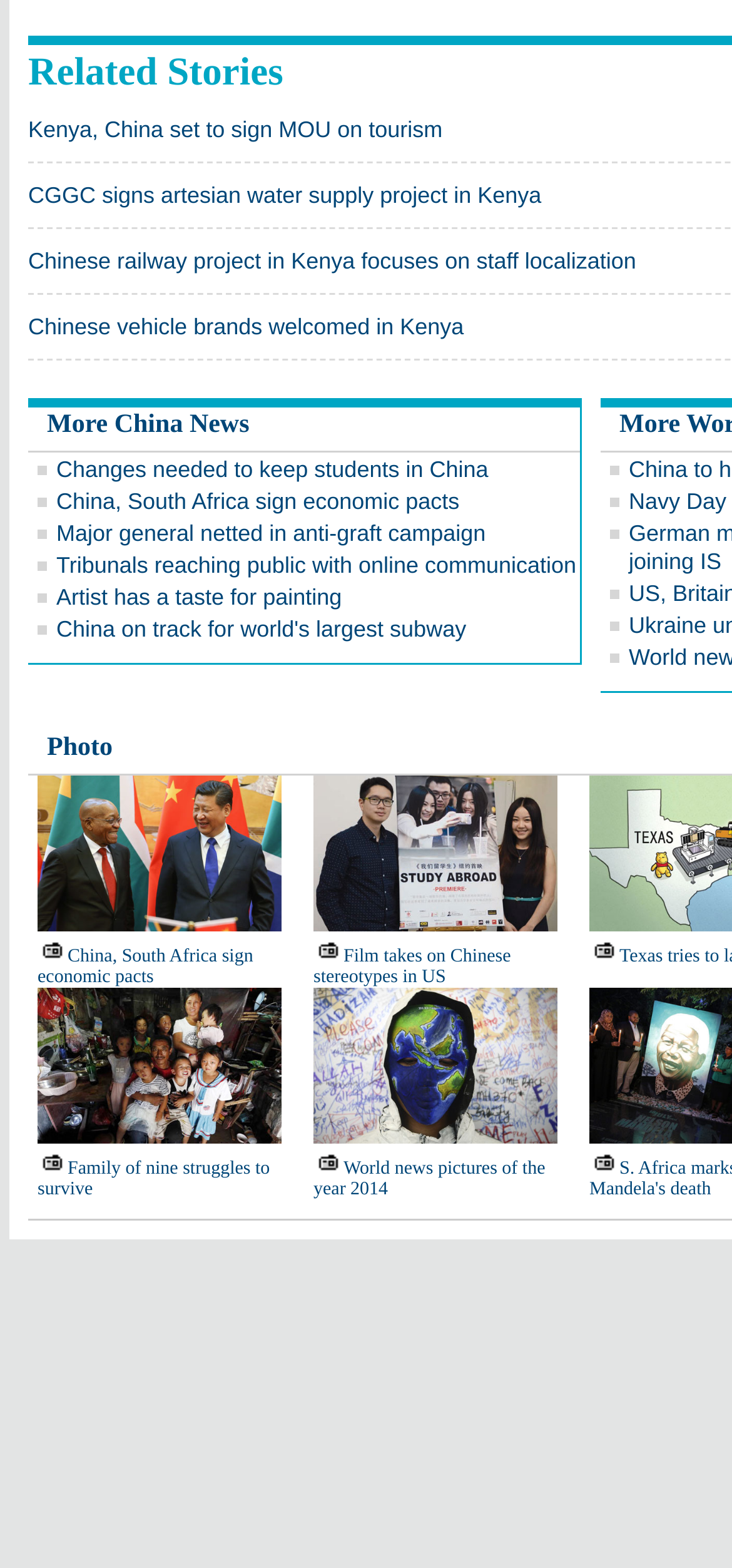What is the topic of the first link?
Using the details shown in the screenshot, provide a comprehensive answer to the question.

The first link on the webpage has the text 'Kenya, China set to sign MOU on tourism', which indicates that the topic of this link is related to tourism between Kenya and China.